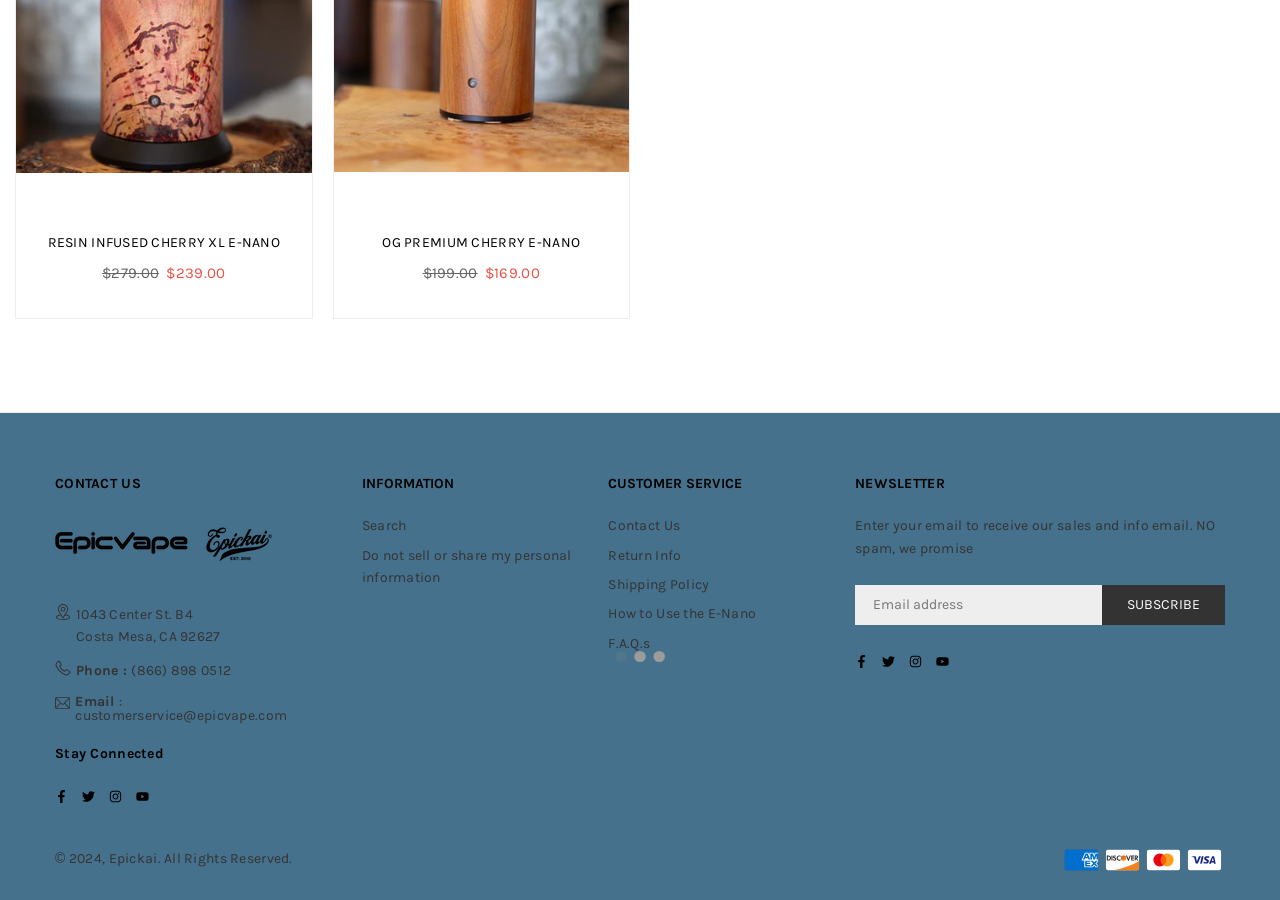Can you identify the bounding box coordinates of the clickable region needed to carry out this instruction: 'Click the 'RESIN INFUSED CHERRY XL E-NANO' link'? The coordinates should be four float numbers within the range of 0 to 1, stated as [left, top, right, bottom].

[0.037, 0.26, 0.219, 0.278]